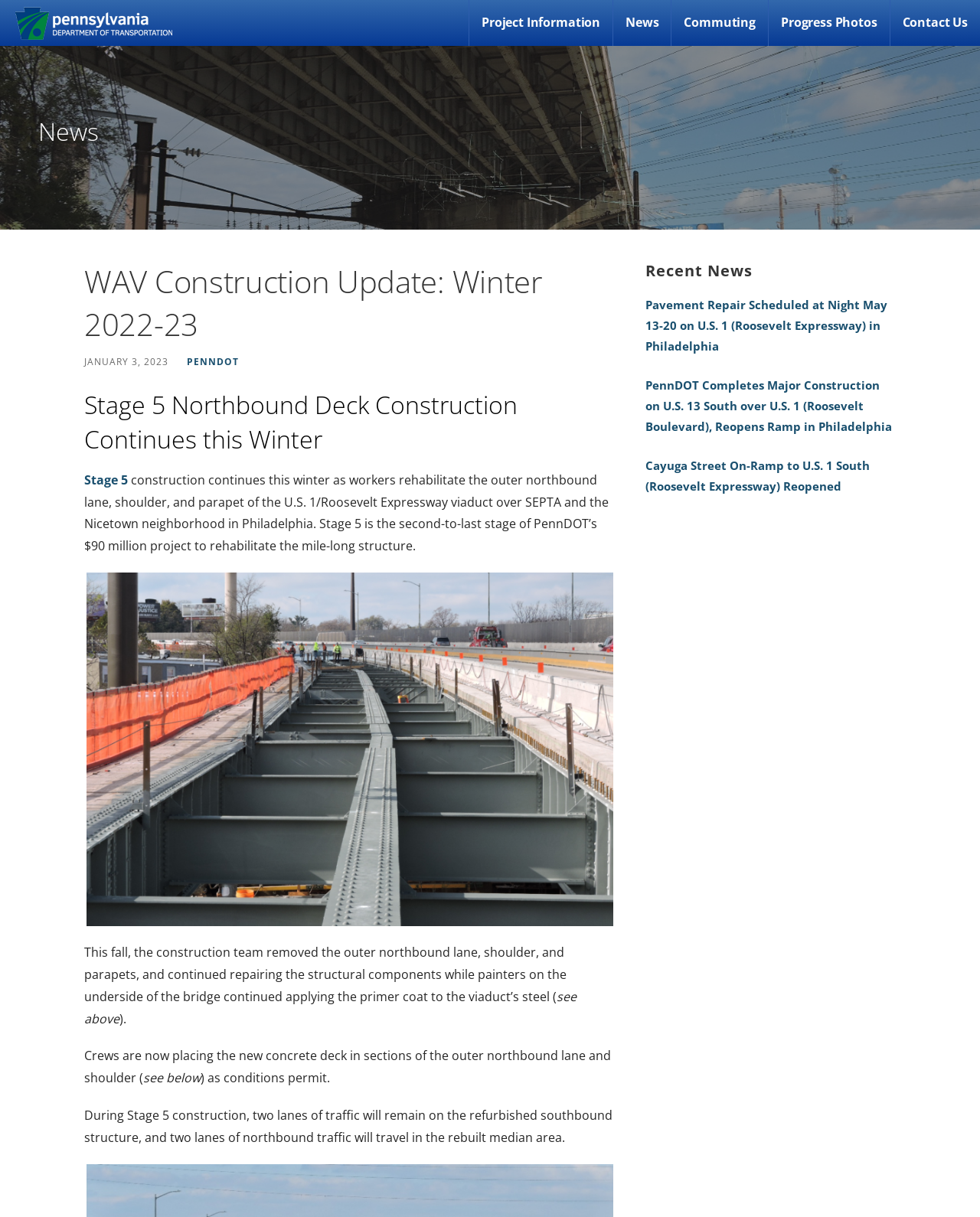What is the current stage of the construction?
Please respond to the question with a detailed and thorough explanation.

I found the answer by looking at the heading element with the content 'Stage 5 Northbound Deck Construction Continues this Winter' and the link element with the content 'Stage 5', indicating that the current stage of the construction is Stage 5.